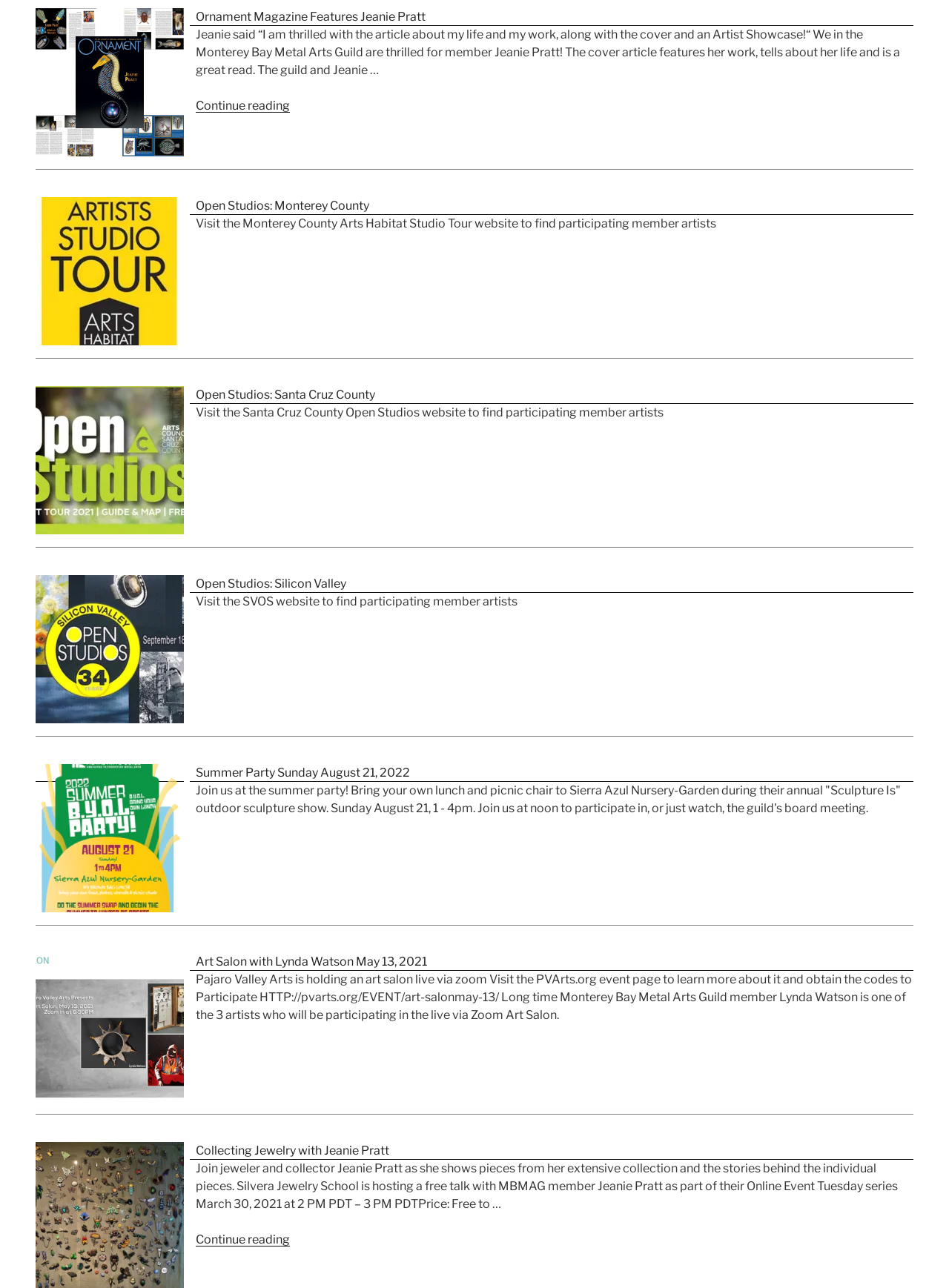How many Open Studios events are mentioned?
Please provide a comprehensive answer to the question based on the webpage screenshot.

I found three links mentioning Open Studios events: 'Open Studios: Monterey County', 'Open Studios: Santa Cruz County', and 'Open Studios: Silicon Valley'. These events are likely related to art exhibitions or festivals.